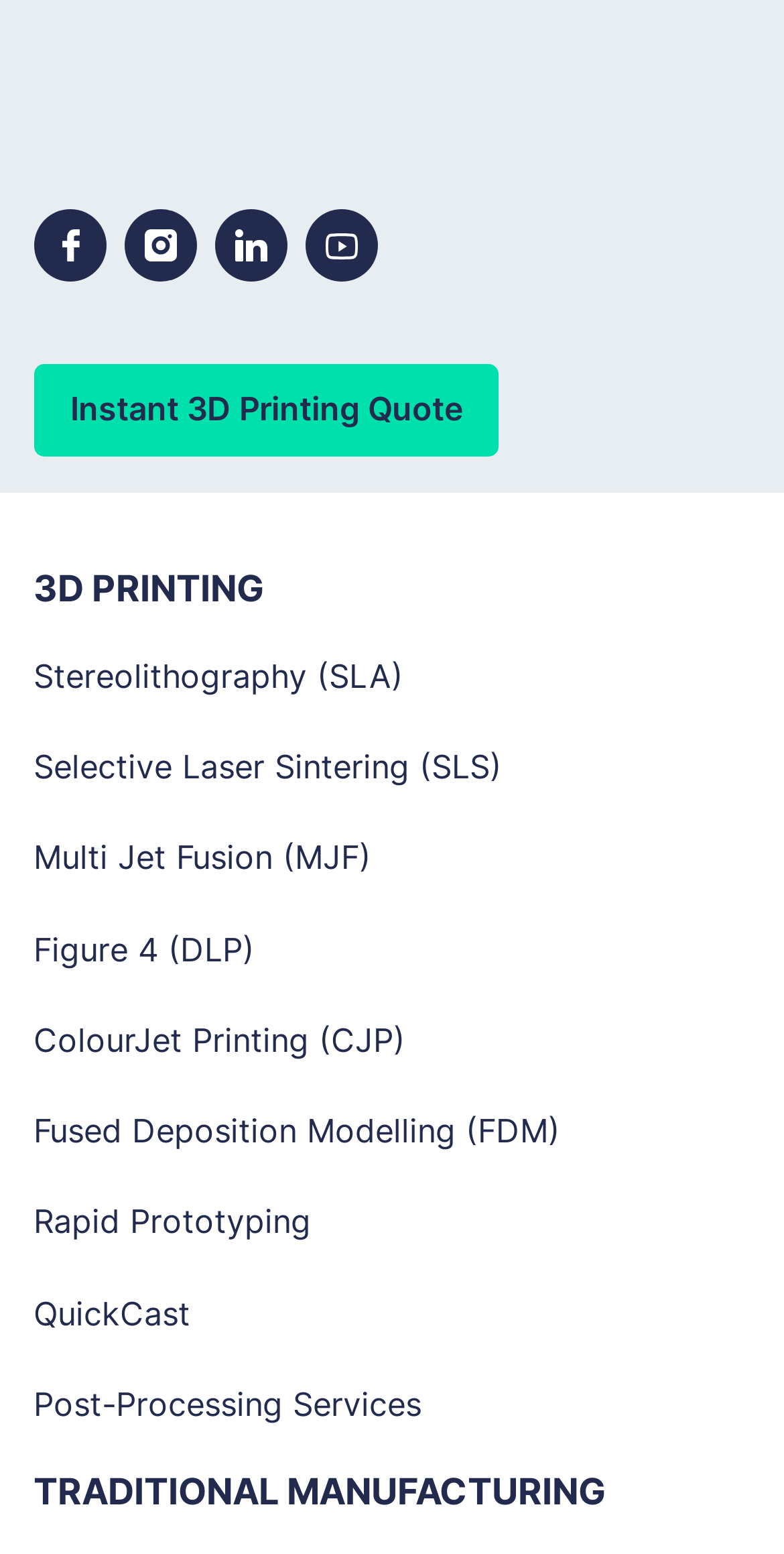Determine the coordinates of the bounding box for the clickable area needed to execute this instruction: "explore traditional manufacturing options".

[0.043, 0.945, 0.957, 0.976]